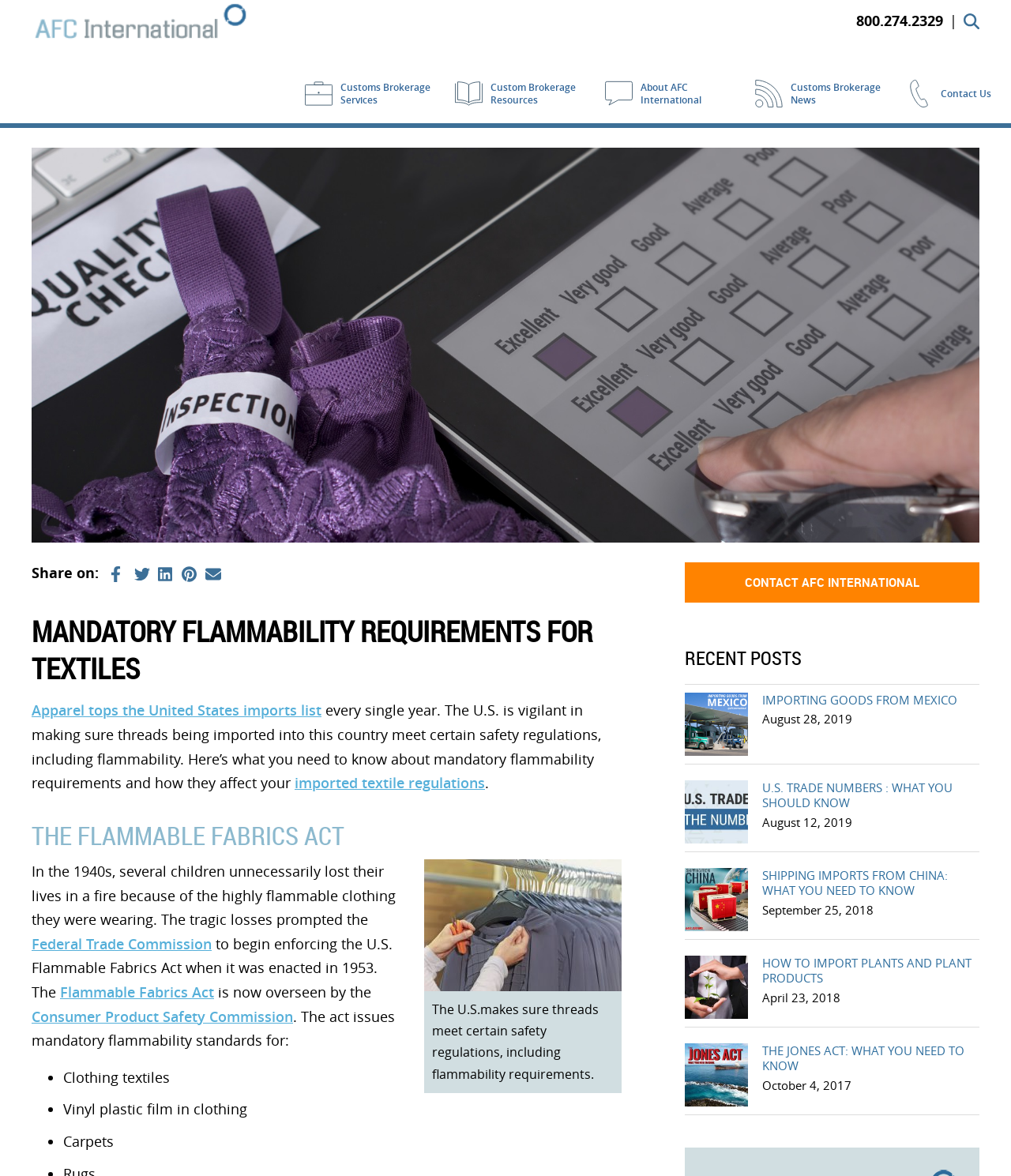Respond with a single word or short phrase to the following question: 
What organization is responsible for enforcing the Flammable Fabrics Act?

Consumer Product Safety Commission